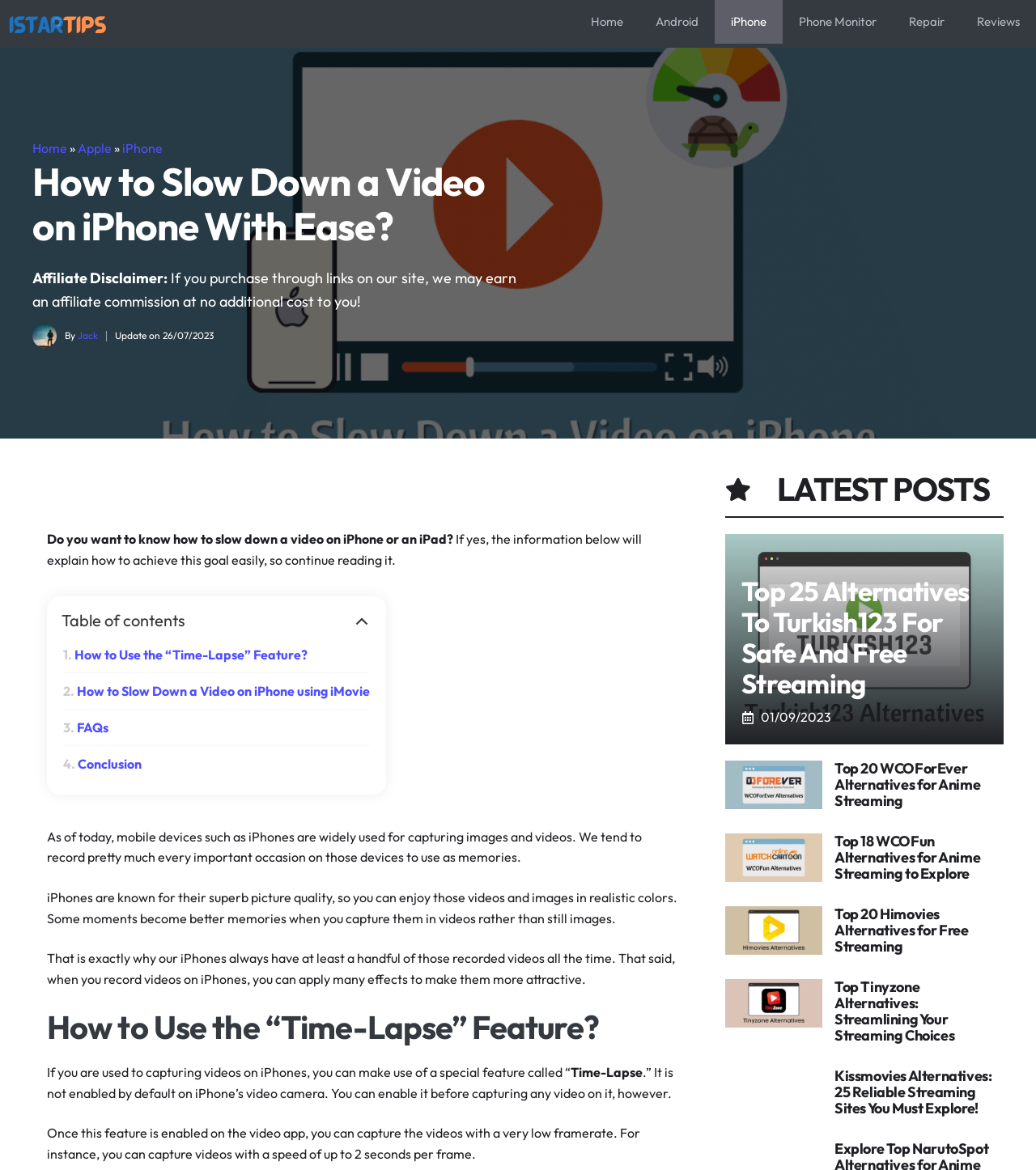Locate the bounding box coordinates of the area that needs to be clicked to fulfill the following instruction: "Learn how to slow down a video on iPhone using the 'Time-Lapse' feature". The coordinates should be in the format of four float numbers between 0 and 1, namely [left, top, right, bottom].

[0.045, 0.91, 0.551, 0.923]